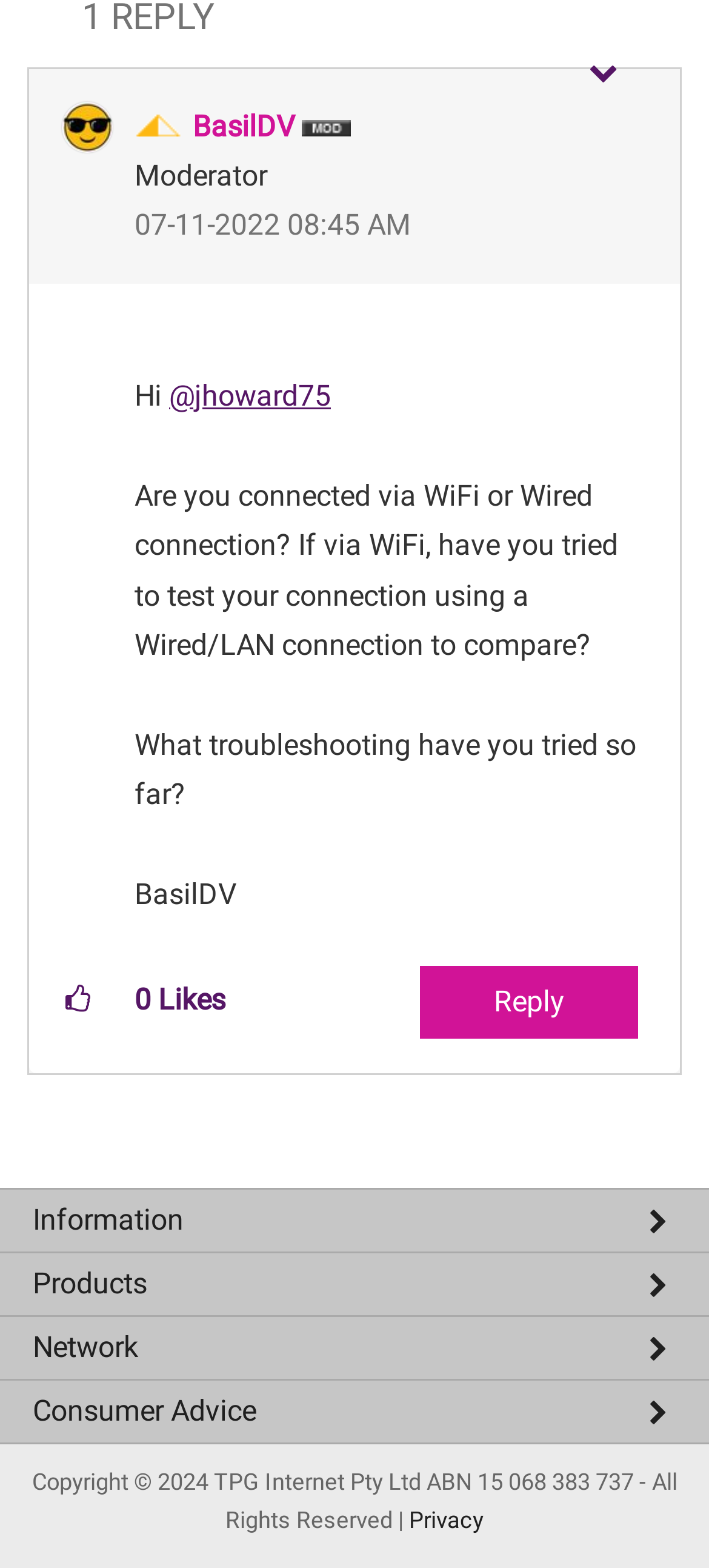Please provide a comprehensive answer to the question based on the screenshot: Who is the author of the post?

The author of the post is BasilDV, which can be found by looking at the image with the text 'BasilDV' and the moderator icon next to it.